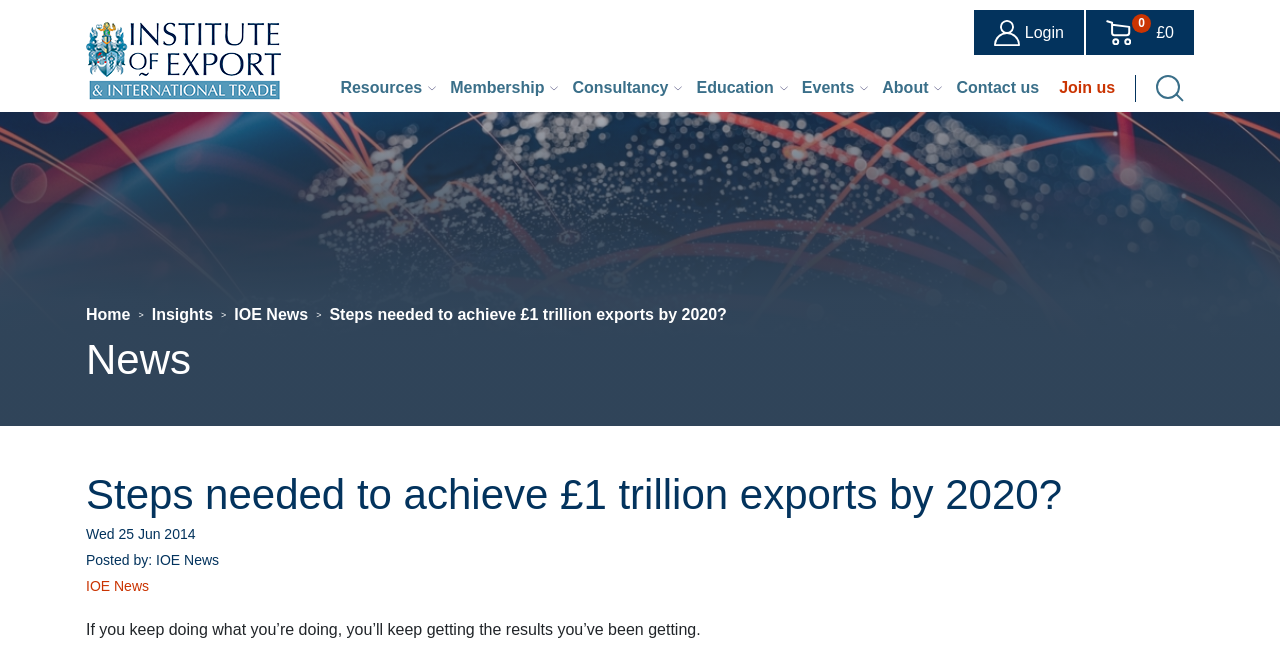Specify the bounding box coordinates of the area to click in order to execute this command: 'View Resources'. The coordinates should consist of four float numbers ranging from 0 to 1, and should be formatted as [left, top, right, bottom].

[0.258, 0.118, 0.338, 0.155]